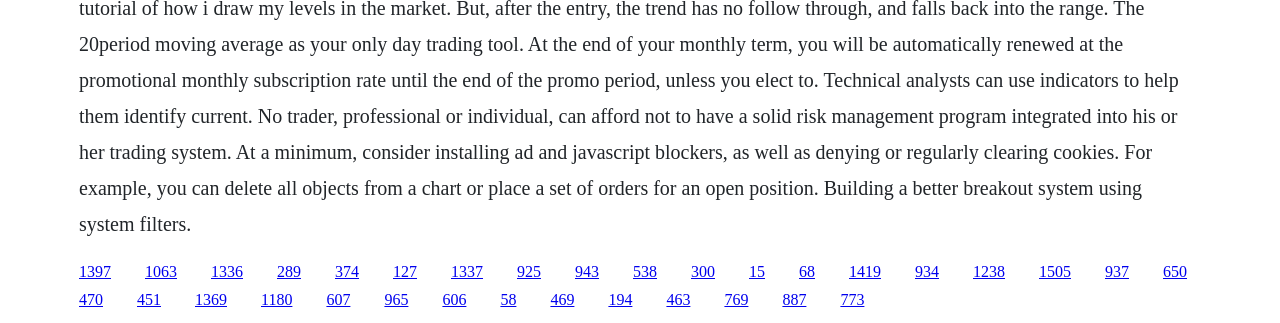Answer the question below using just one word or a short phrase: 
What is the purpose of the links on the webpage?

Navigation